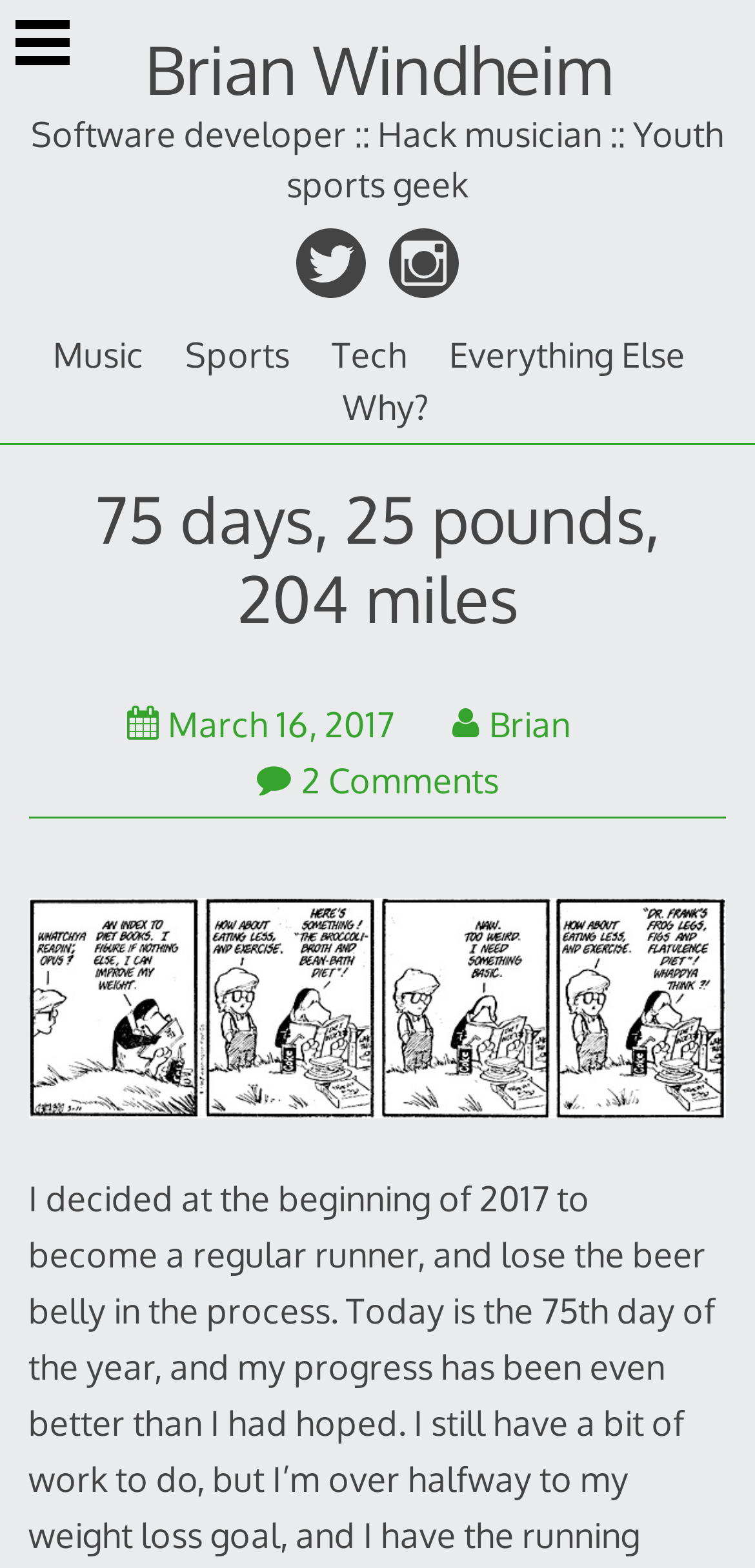Given the webpage screenshot and the description, determine the bounding box coordinates (top-left x, top-left y, bottom-right x, bottom-right y) that define the location of the UI element matching this description: Brian Windheim

[0.191, 0.018, 0.809, 0.071]